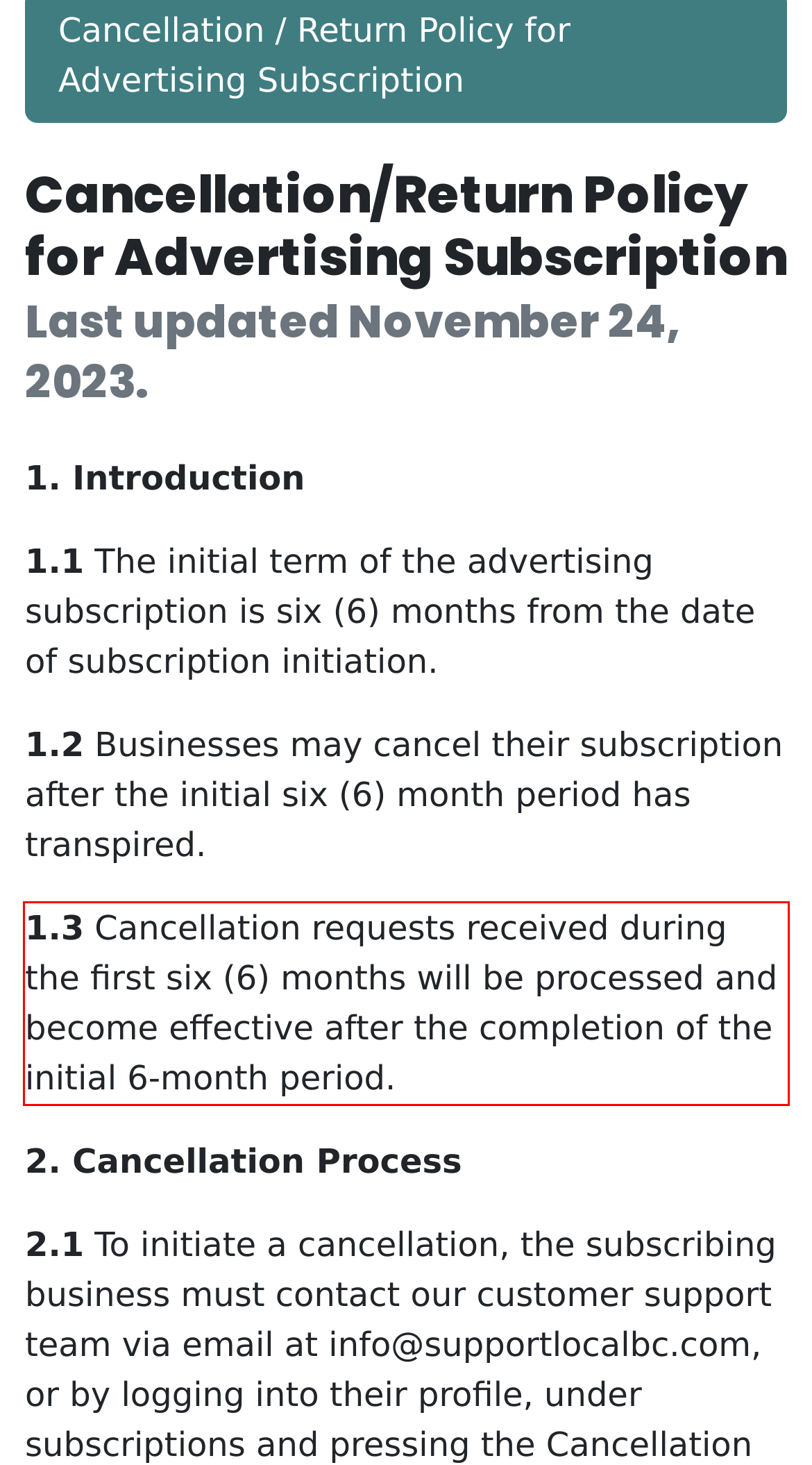From the screenshot of the webpage, locate the red bounding box and extract the text contained within that area.

1.3 Cancellation requests received during the first six (6) months will be processed and become effective after the completion of the initial 6-month period.